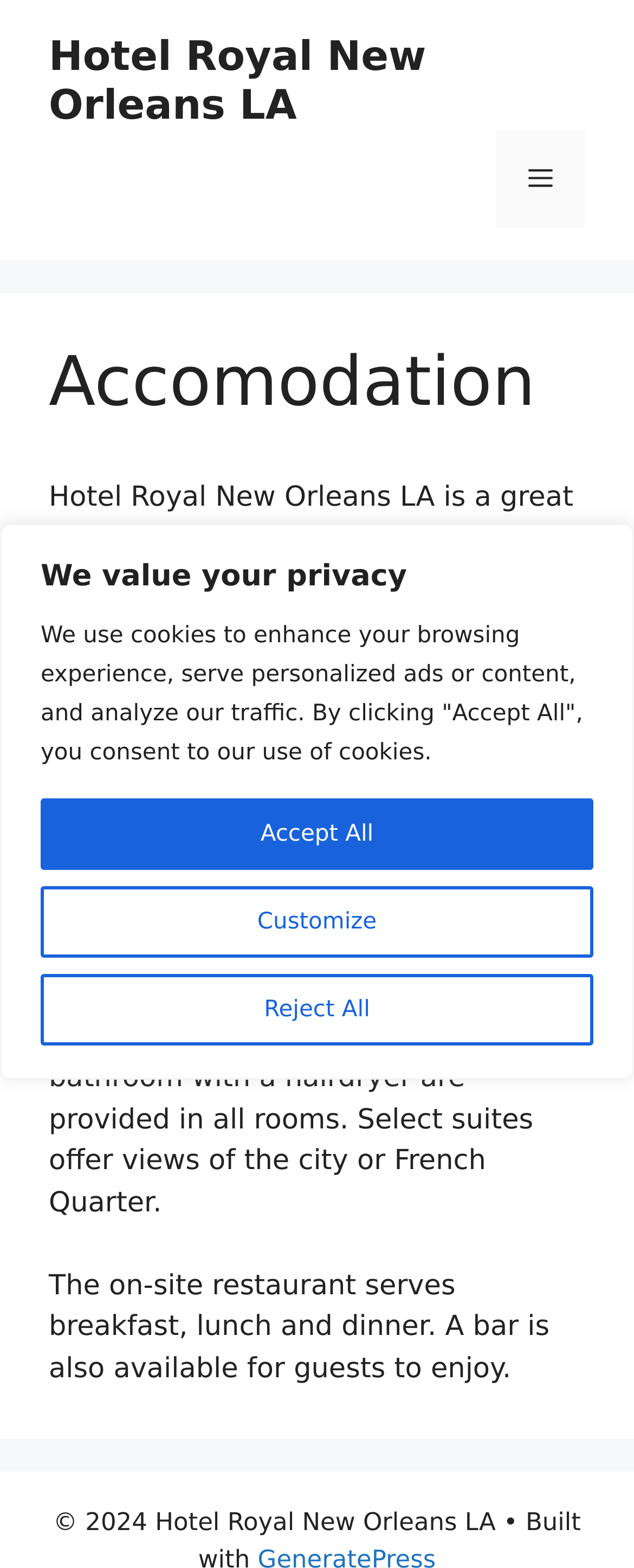Use a single word or phrase to answer the question:
What is the distance of the hotel from Canal Street?

0.6 mi